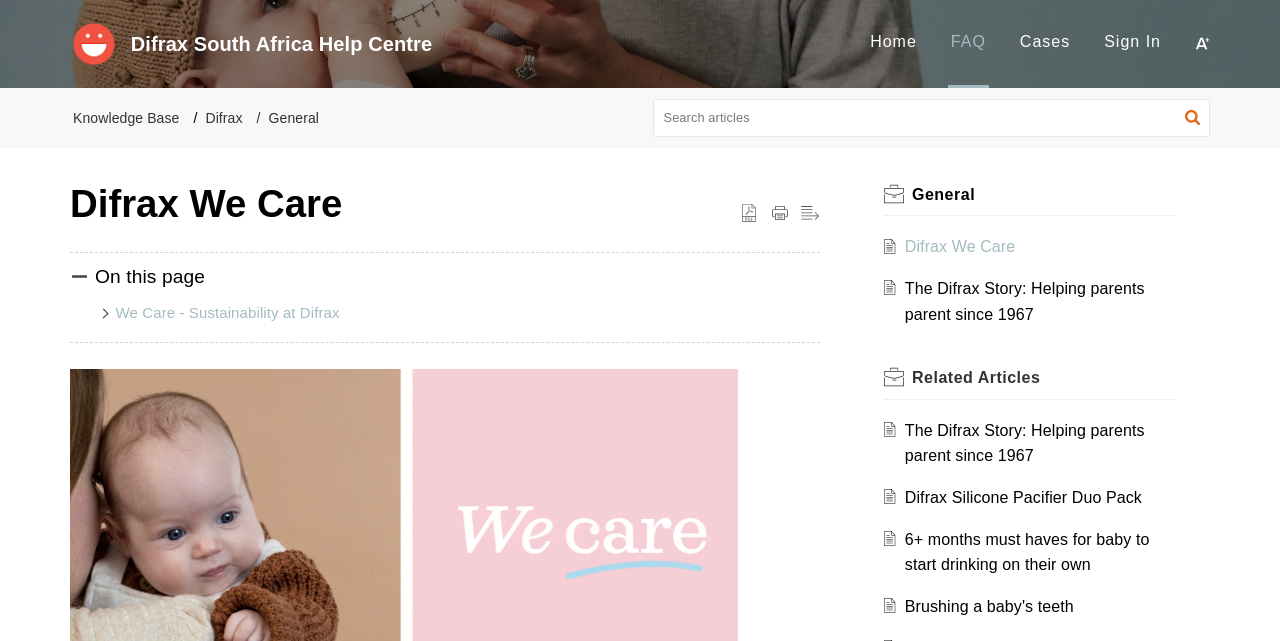Find the bounding box coordinates of the clickable area required to complete the following action: "Check Legal Mentions".

None